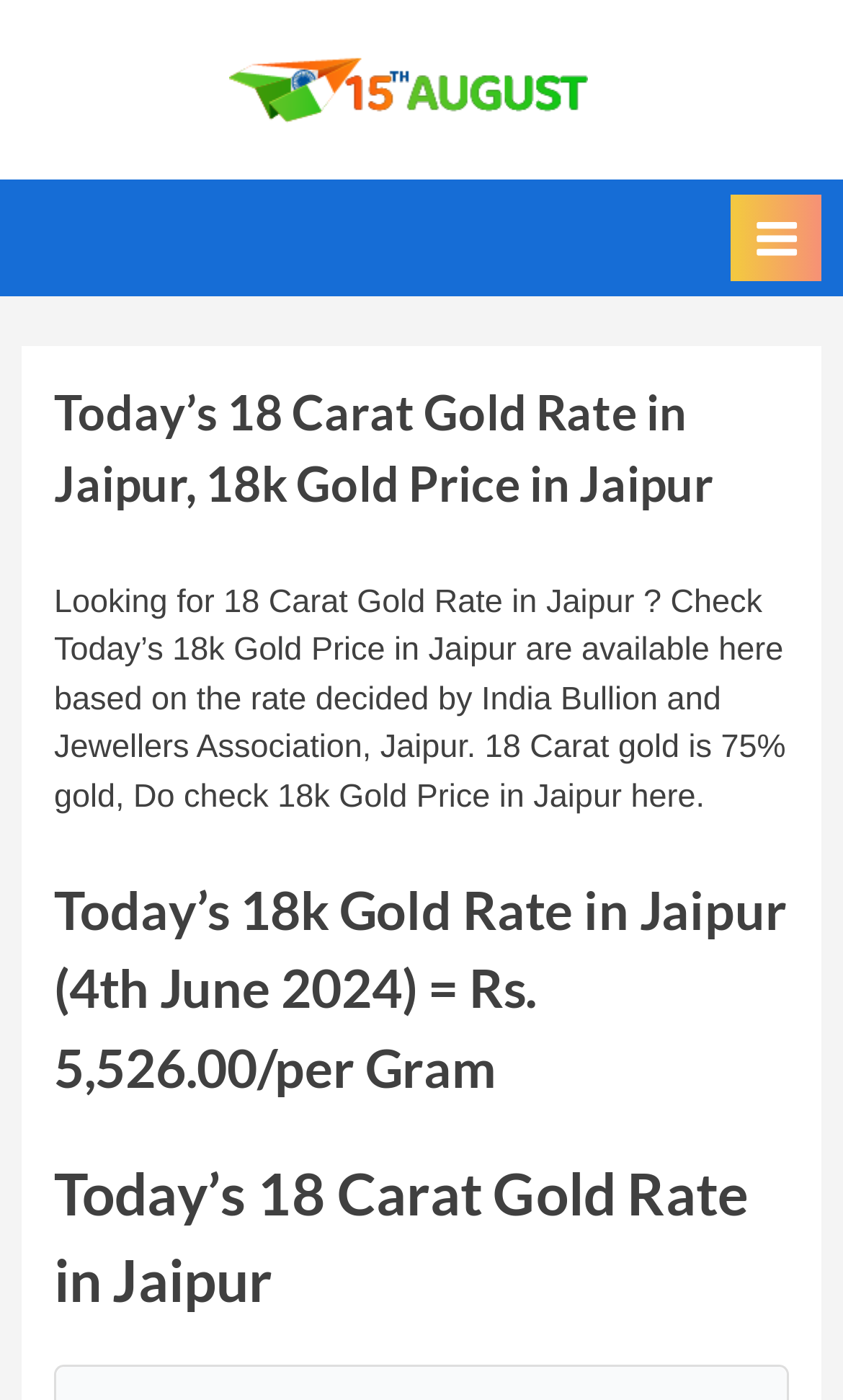Predict the bounding box of the UI element based on this description: "aria-label="Toggle Primary Menu"".

[0.868, 0.14, 0.974, 0.201]